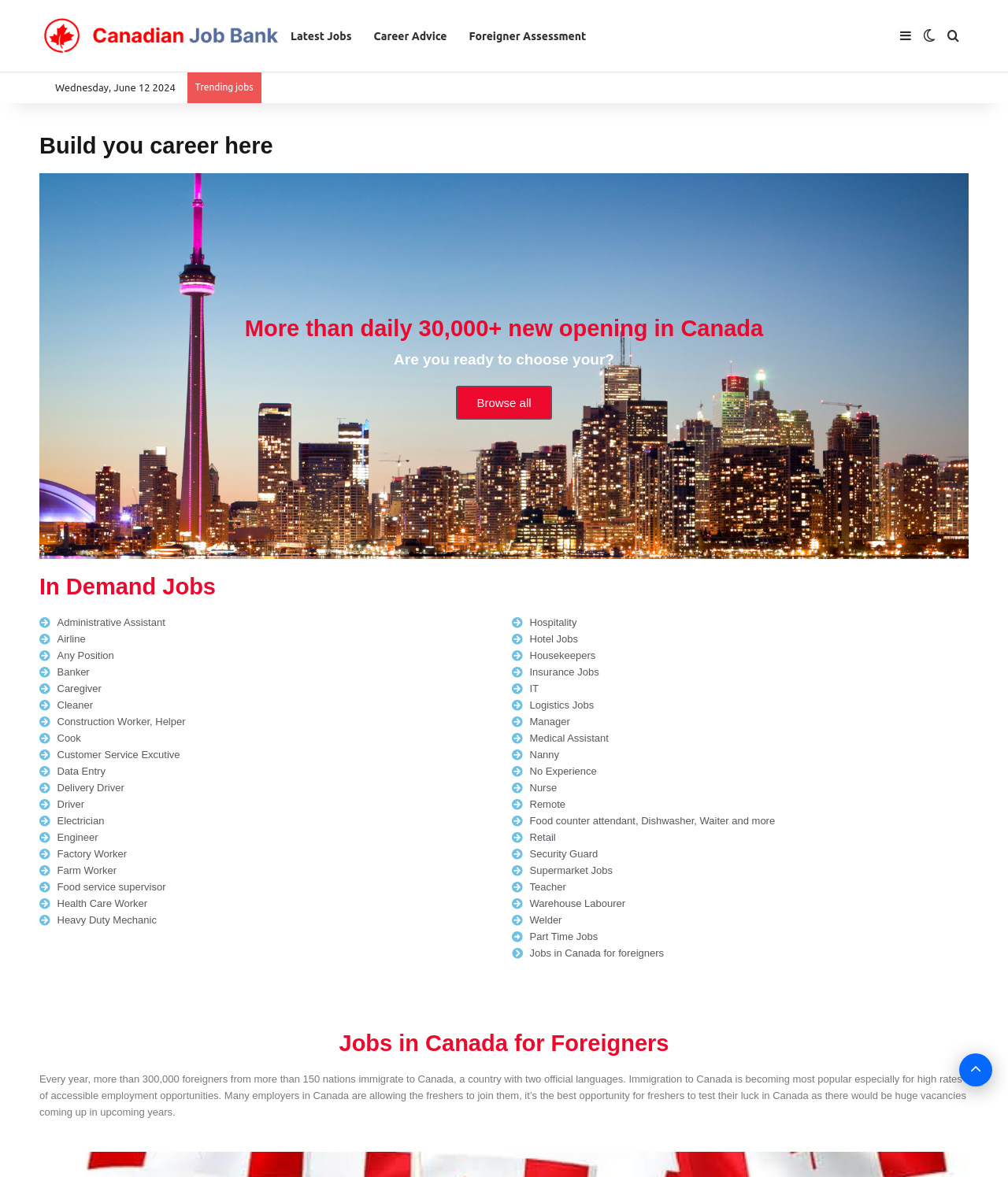Produce a meticulous description of the webpage.

The webpage is the Canadian Job Bank, a topmost search engine in Canada for job seekers. At the top, there is a primary navigation bar with links to "Canadian Job Bank", "Latest Jobs", "Career Advice", "Foreigner Assessment", "Sidebar", "Switch skin", and "Search for". Below this, there is a secondary navigation bar with the current date, "Wednesday, June 12 2024", and a "Trending jobs" label.

The main content of the page is divided into three sections. The first section has a heading "Build you career here" and a subheading "More than daily 30,000+ new opening in Canada". Below this, there is a paragraph asking if the user is ready to choose their career, with a "Browse all" link.

The second section is titled "In Demand Jobs" and lists 30 job categories, including "Administrative Assistant", "Airline", "Banker", "Caregiver", and many others. These links are arranged in two columns, with 15 links on the left and 15 on the right.

The third section is titled "Jobs in Canada for Foreigners" and provides information about immigration to Canada, stating that over 300,000 foreigners from 150 nations immigrate to Canada every year. This section also mentions that many employers in Canada are open to hiring freshers, providing a great opportunity for them to test their luck in the country.

At the bottom of the page, there is a "Back to top" button.